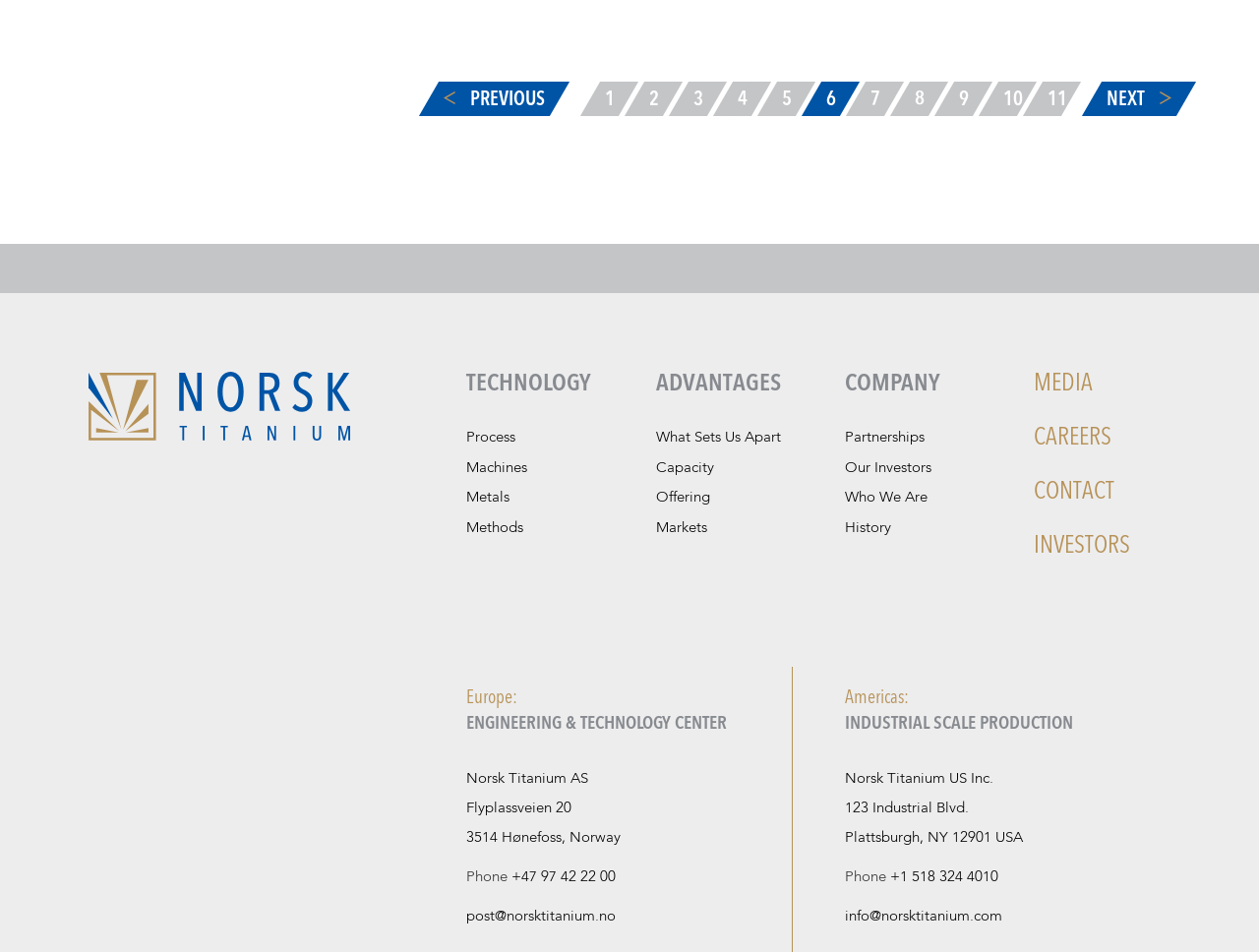Provide a brief response to the question below using a single word or phrase: 
What is the company's European address?

Norsk Titanium AS Flyplassveien 20 3514 Hønefoss, Norway